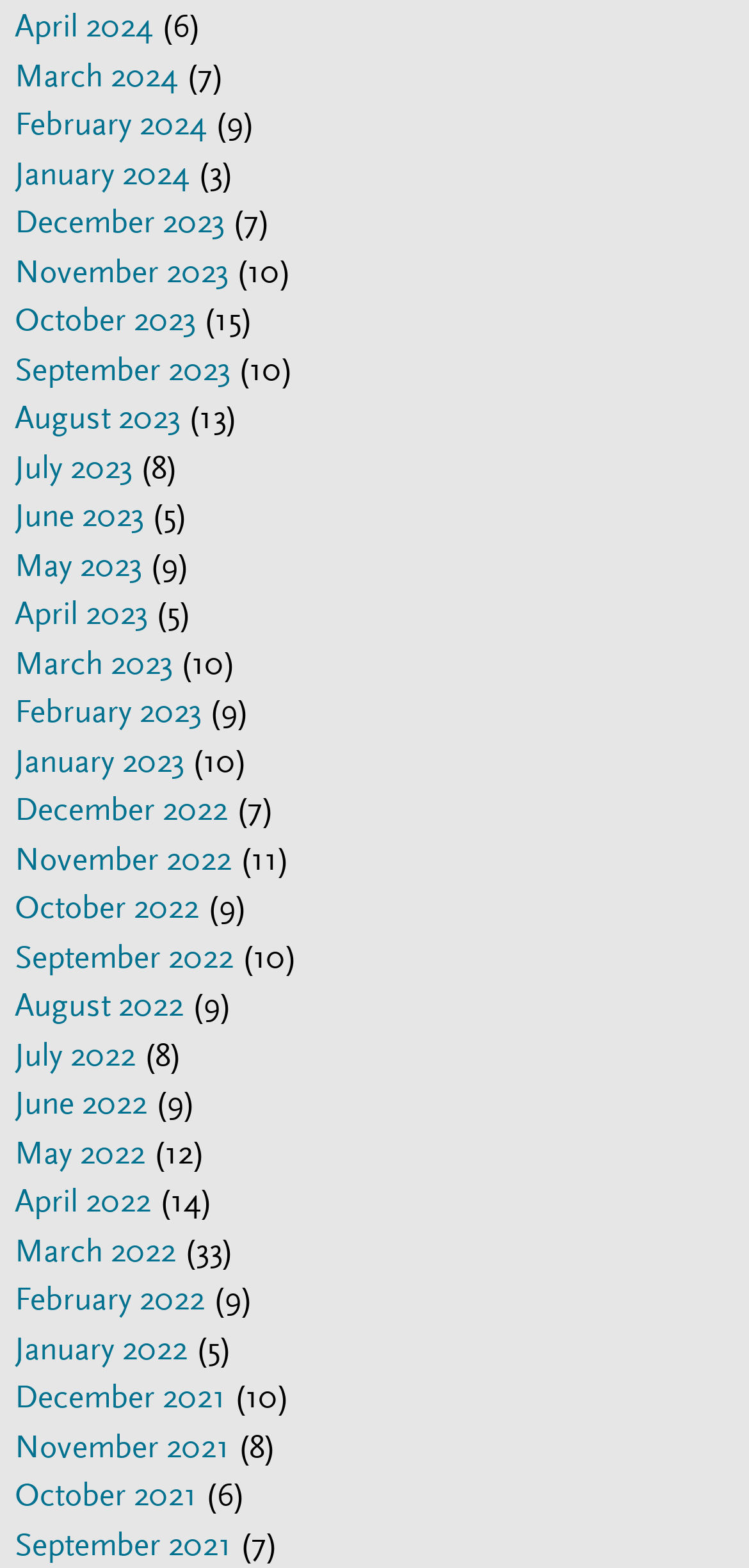Using the image as a reference, answer the following question in as much detail as possible:
Are the links for the months in chronological order?

I examined the list of links and found that they are in chronological order, with the earliest month (December 2021) at the bottom and the latest month (April 2024) at the top.